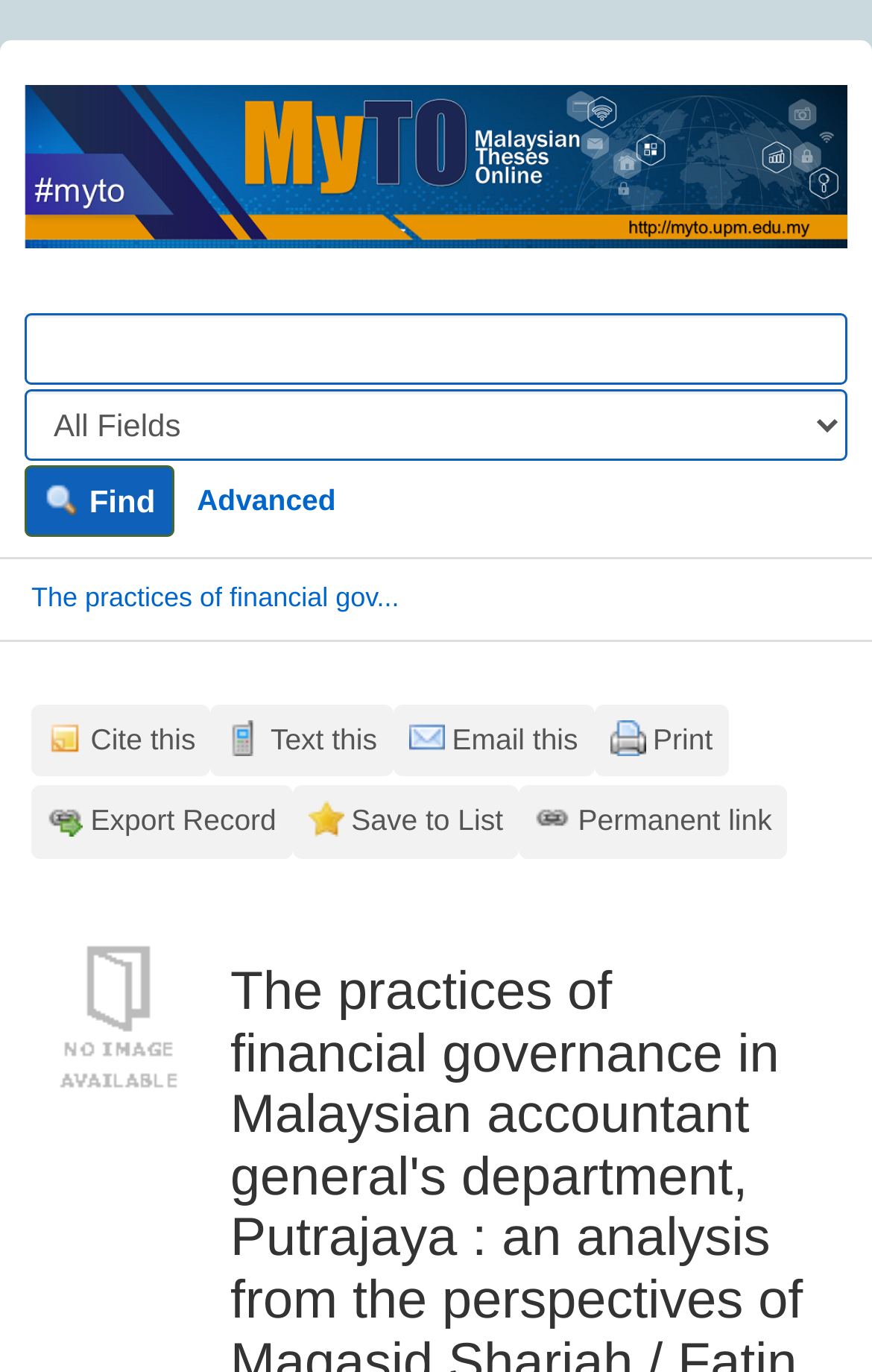Use the details in the image to answer the question thoroughly: 
What is the purpose of the 'Cite this' link?

The 'Cite this' link is located in the 'Tools' list, and it suggests that the link is intended for users to cite the current content in a specific format, such as APA, MLA, or Chicago style.